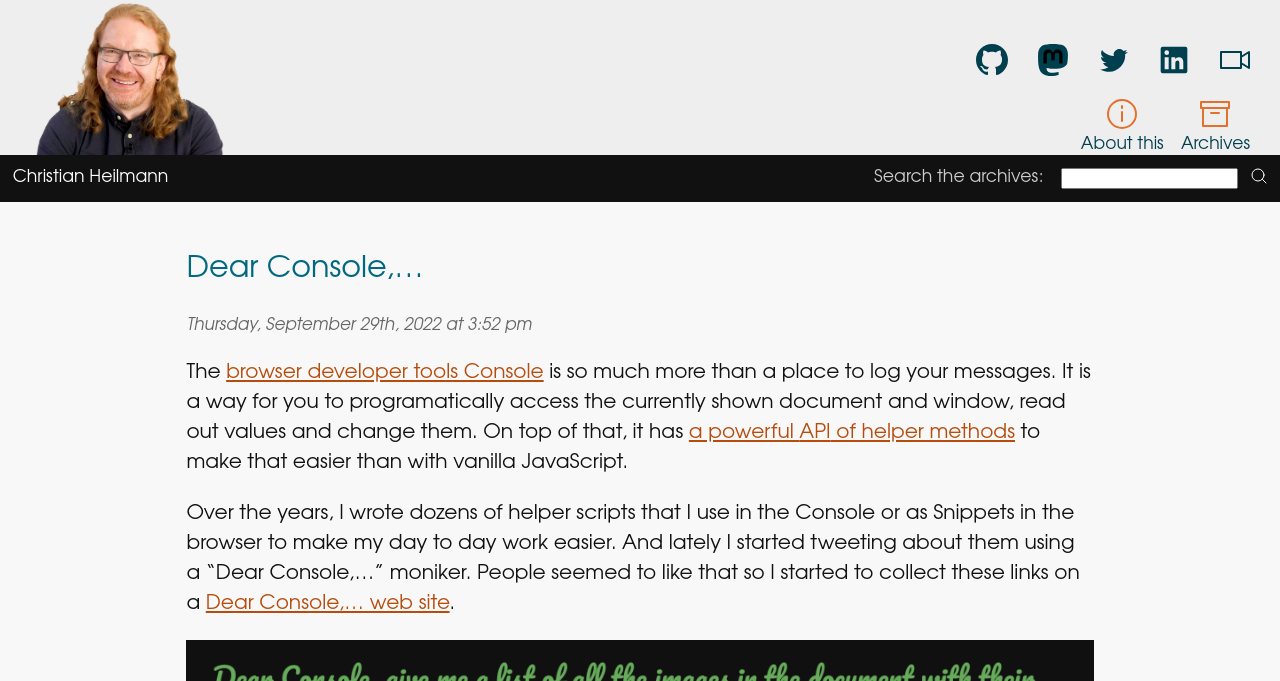Please determine the bounding box coordinates of the element to click in order to execute the following instruction: "Visit Christian Heilmann's homepage". The coordinates should be four float numbers between 0 and 1, specified as [left, top, right, bottom].

[0.01, 0.246, 0.132, 0.277]